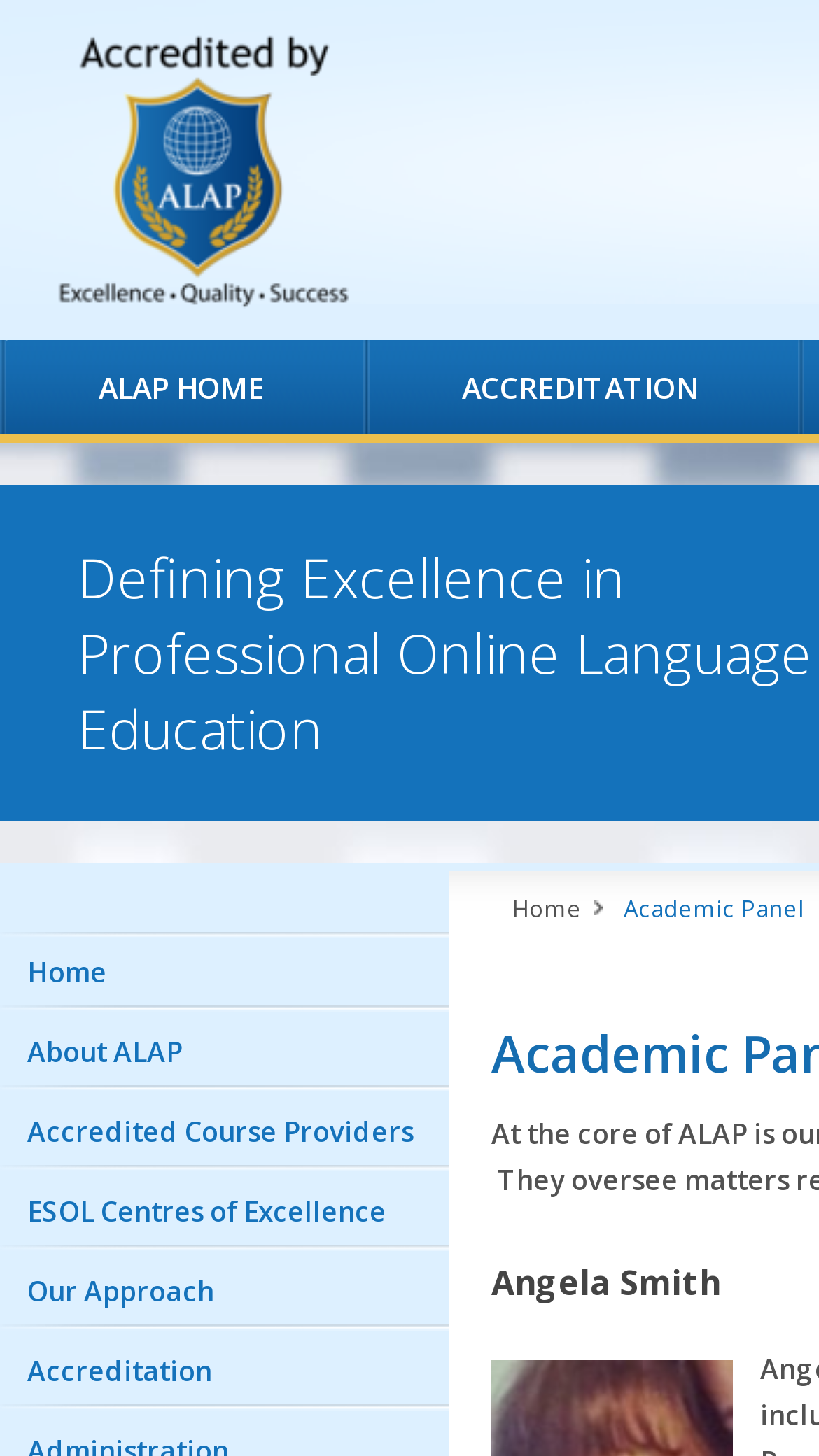Please determine the bounding box coordinates for the UI element described here. Use the format (top-left x, top-left y, bottom-right x, bottom-right y) with values bounded between 0 and 1: Our Approach

[0.0, 0.859, 0.549, 0.914]